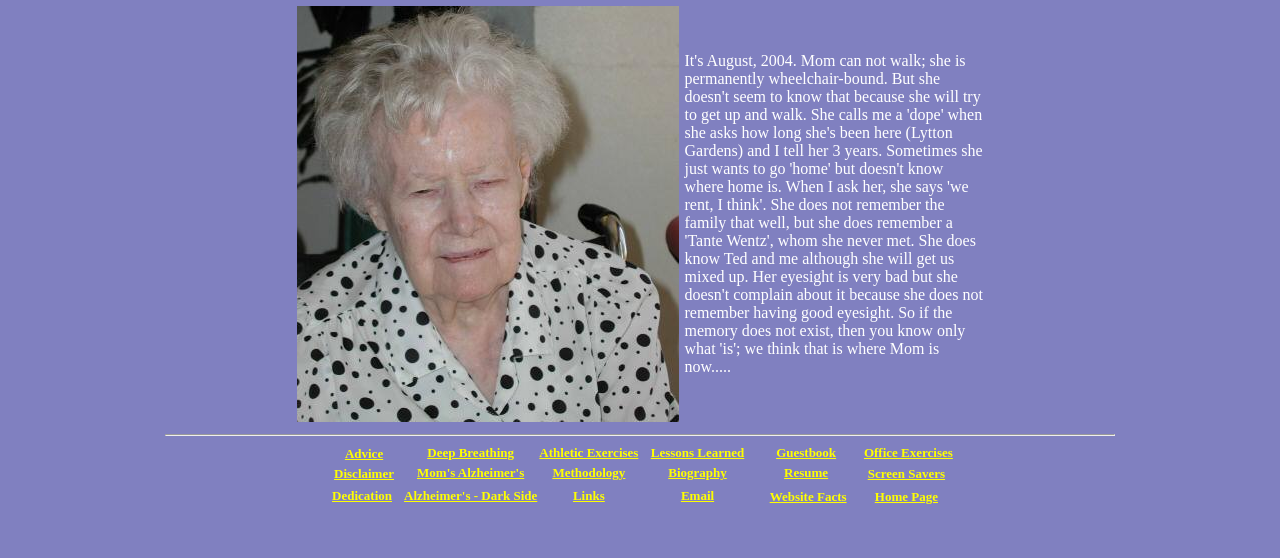What is the author's relationship to the person with Alzheimer's?
Based on the visual information, provide a detailed and comprehensive answer.

Based on the text, it appears that the author is the child of the person with Alzheimer's disease, as they refer to their mother and share their personal experience of caring for her.